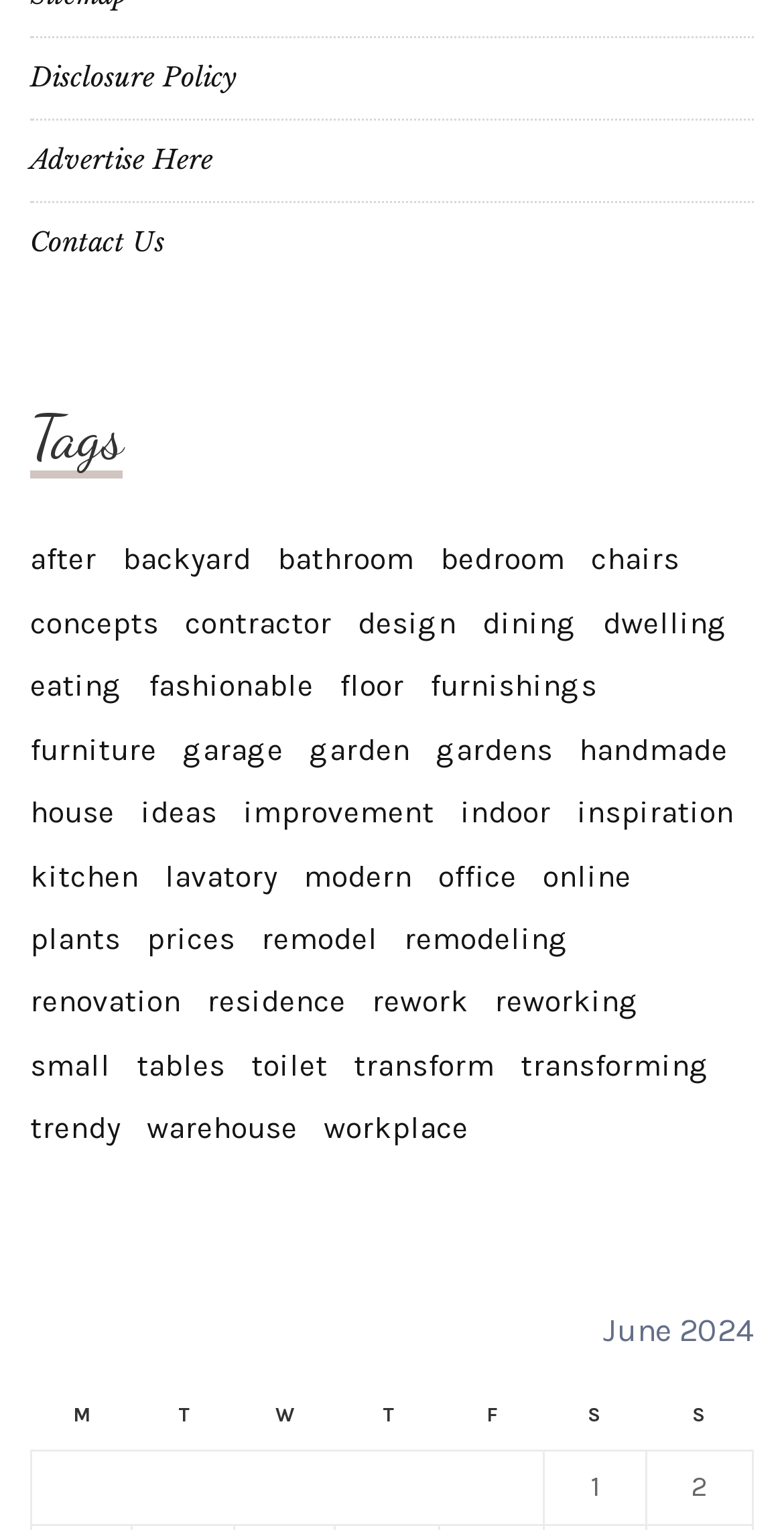Please provide a one-word or phrase answer to the question: 
What is the last column header in the table?

S